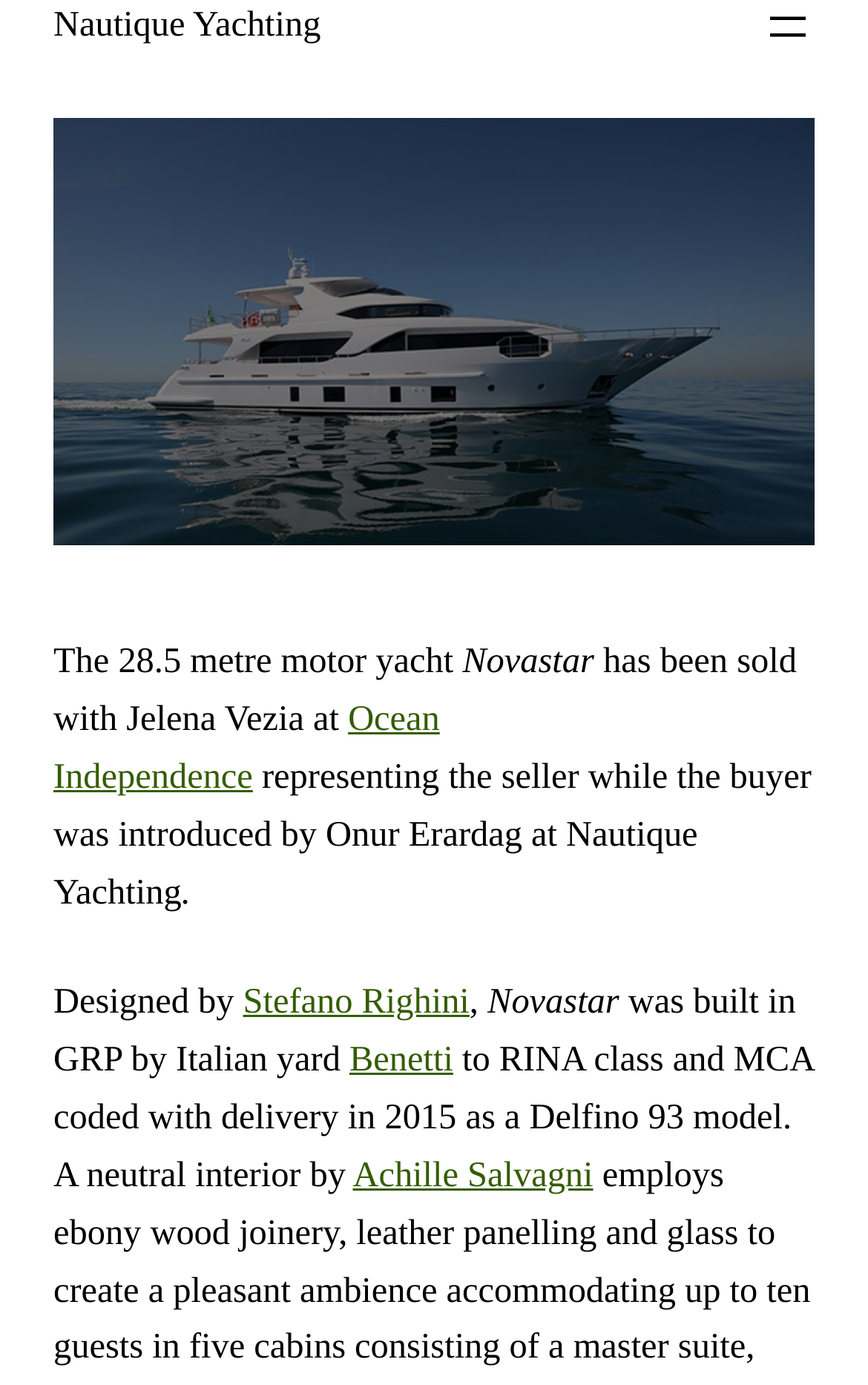With reference to the screenshot, provide a detailed response to the question below:
Who designed the yacht?

The text mentions that 'Designed by Stefano Righini...' which indicates that Stefano Righini is the designer of the yacht.